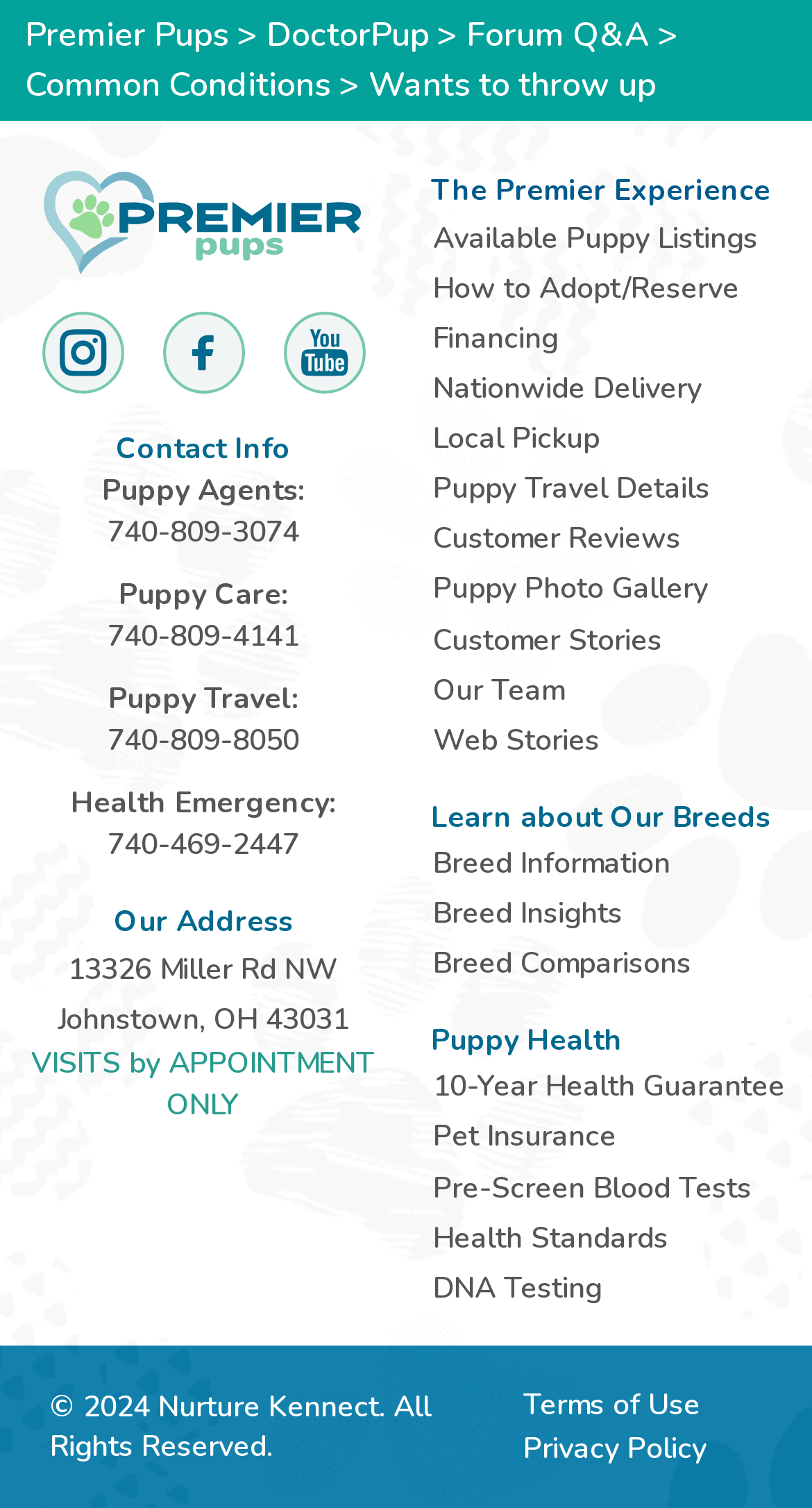What is the address of the company?
Please provide a single word or phrase in response based on the screenshot.

13326 Miller Rd NW, Johnstown, OH 43031